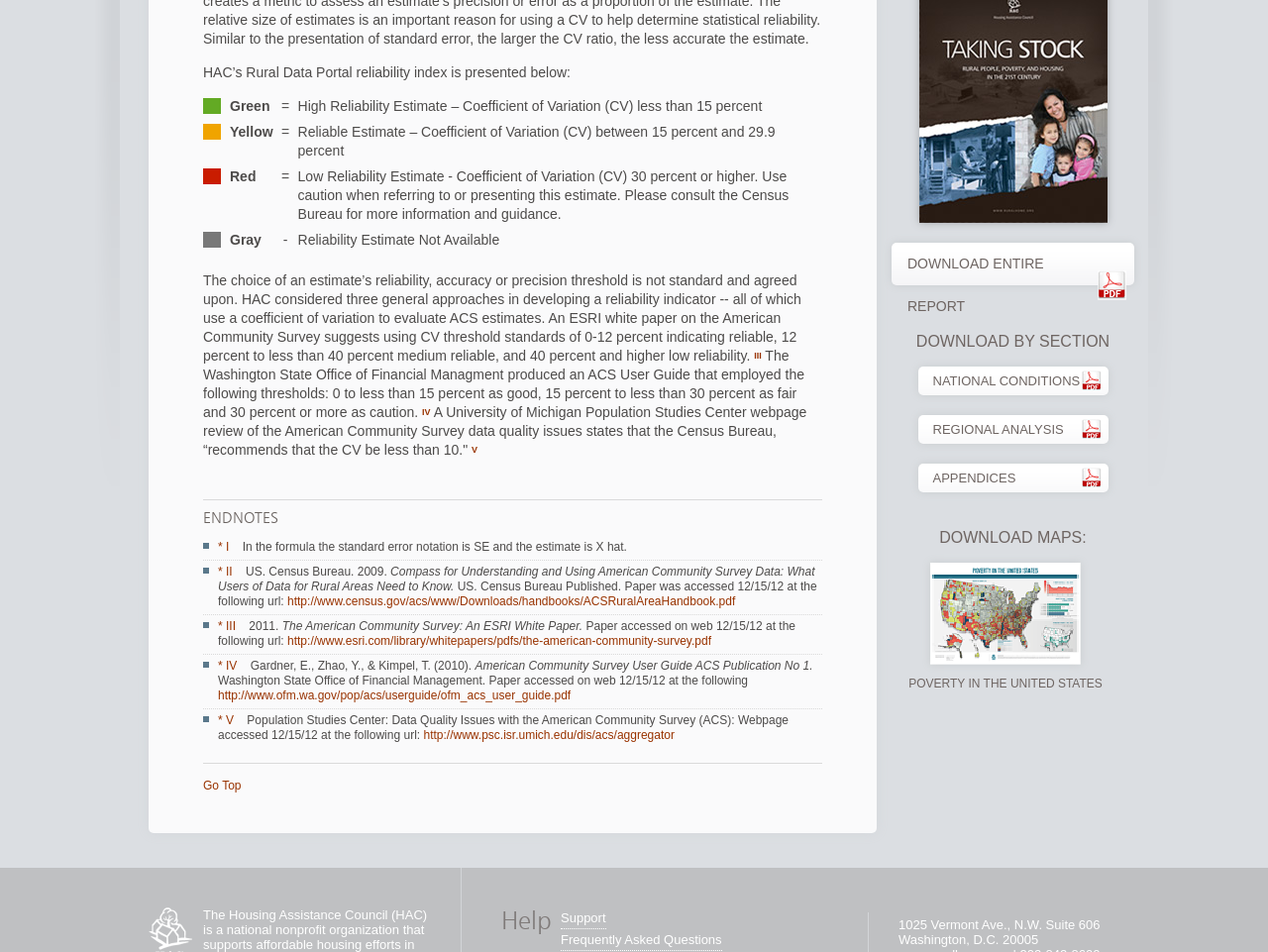Calculate the bounding box coordinates for the UI element based on the following description: "Poverty in the United States". Ensure the coordinates are four float numbers between 0 and 1, i.e., [left, top, right, bottom].

[0.703, 0.591, 0.883, 0.728]